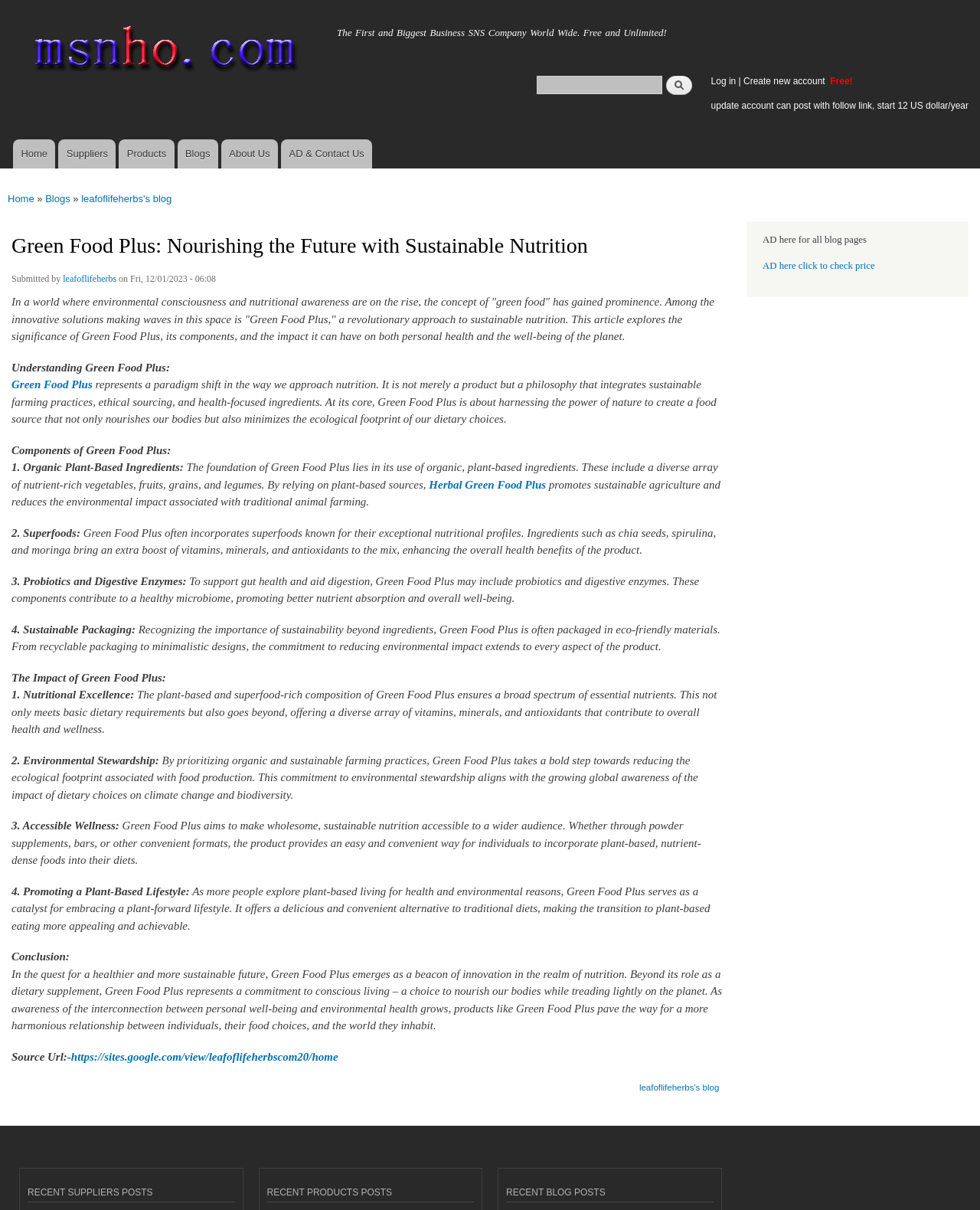Identify the bounding box coordinates of the section that should be clicked to achieve the task described: "Go to previous page".

None